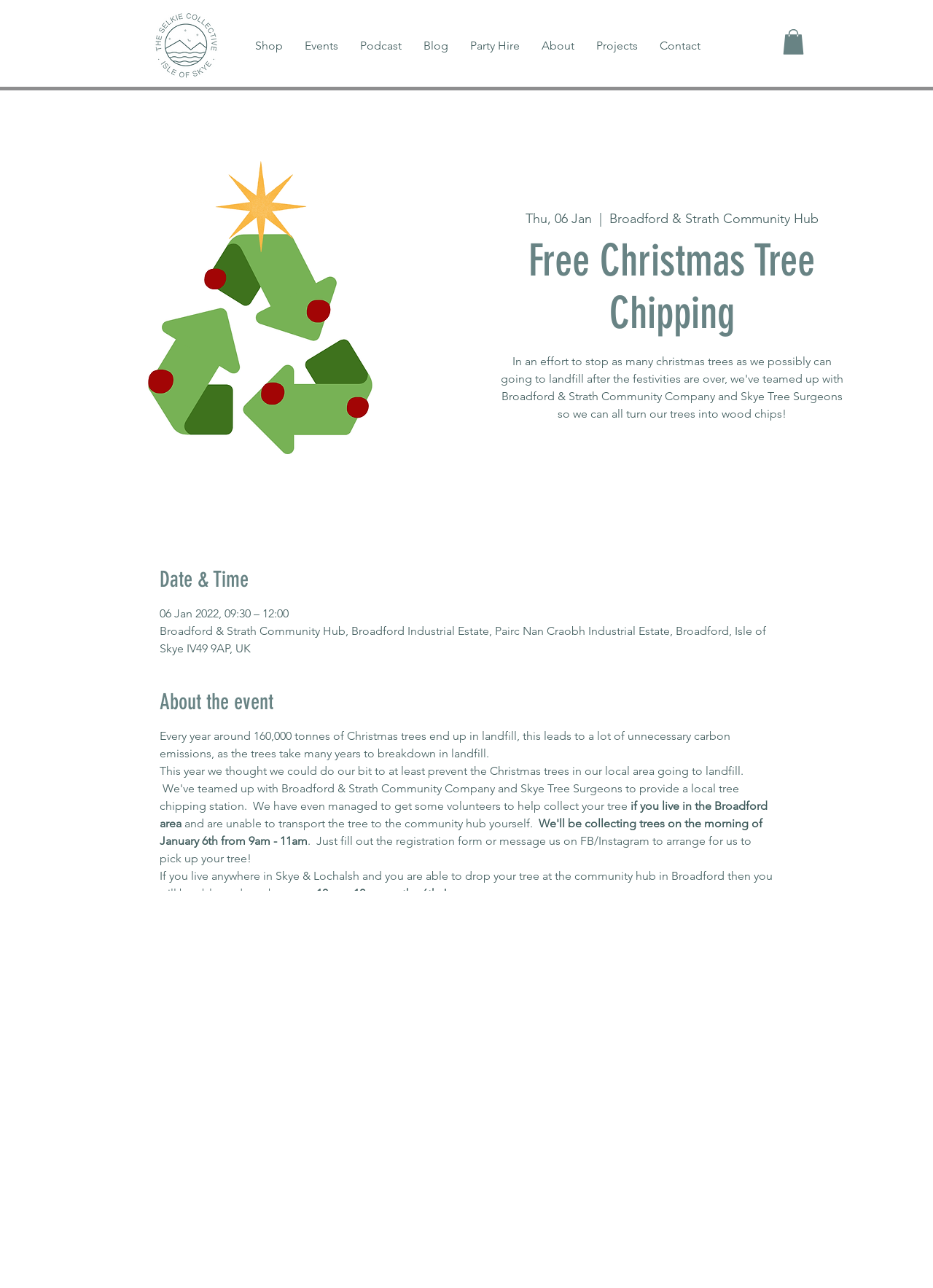Please specify the bounding box coordinates of the area that should be clicked to accomplish the following instruction: "Click the 'Events' link". The coordinates should consist of four float numbers between 0 and 1, i.e., [left, top, right, bottom].

[0.315, 0.024, 0.374, 0.048]